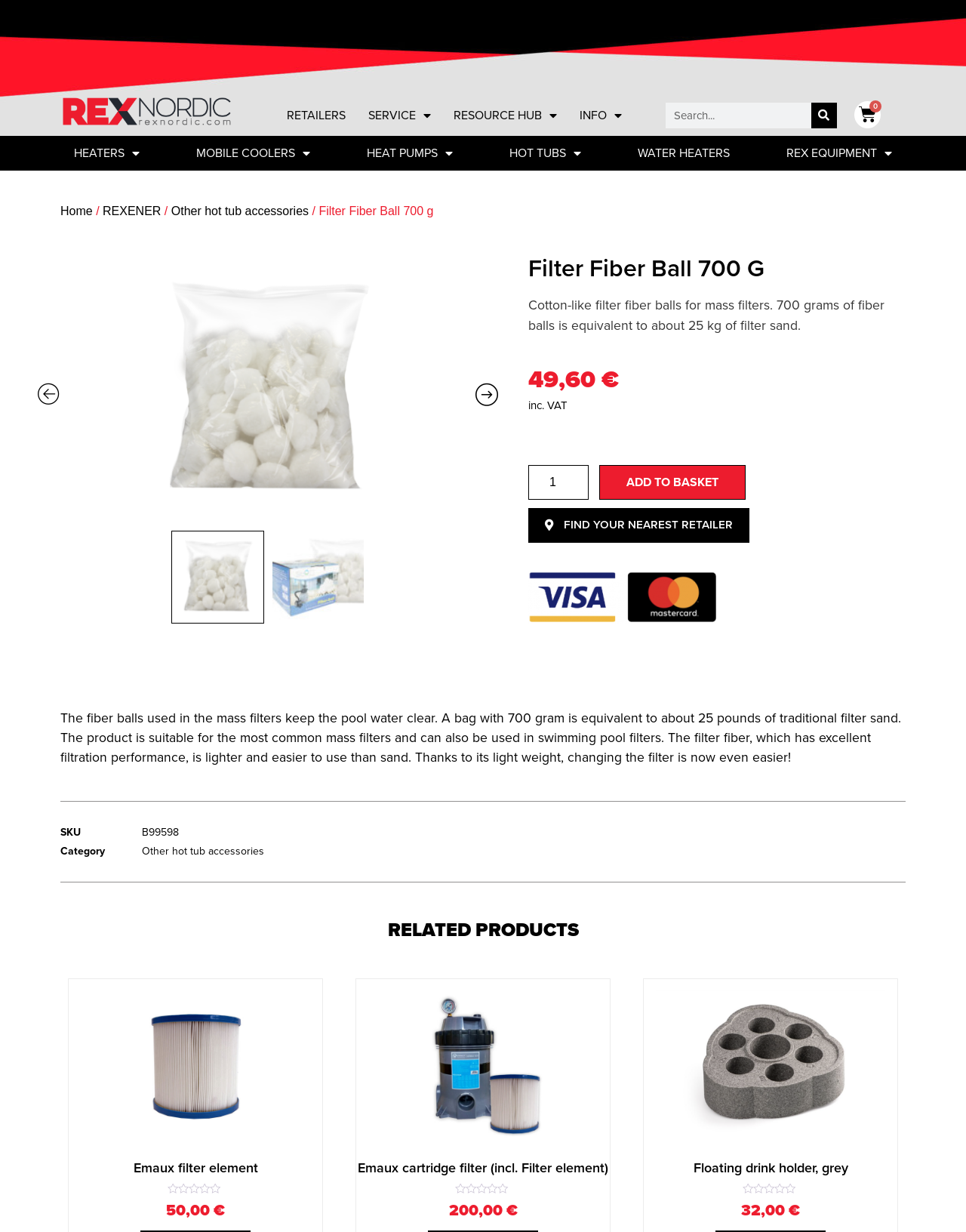Using the provided element description: "Heat Pumps", identify the bounding box coordinates. The coordinates should be four floats between 0 and 1 in the order [left, top, right, bottom].

[0.358, 0.11, 0.49, 0.138]